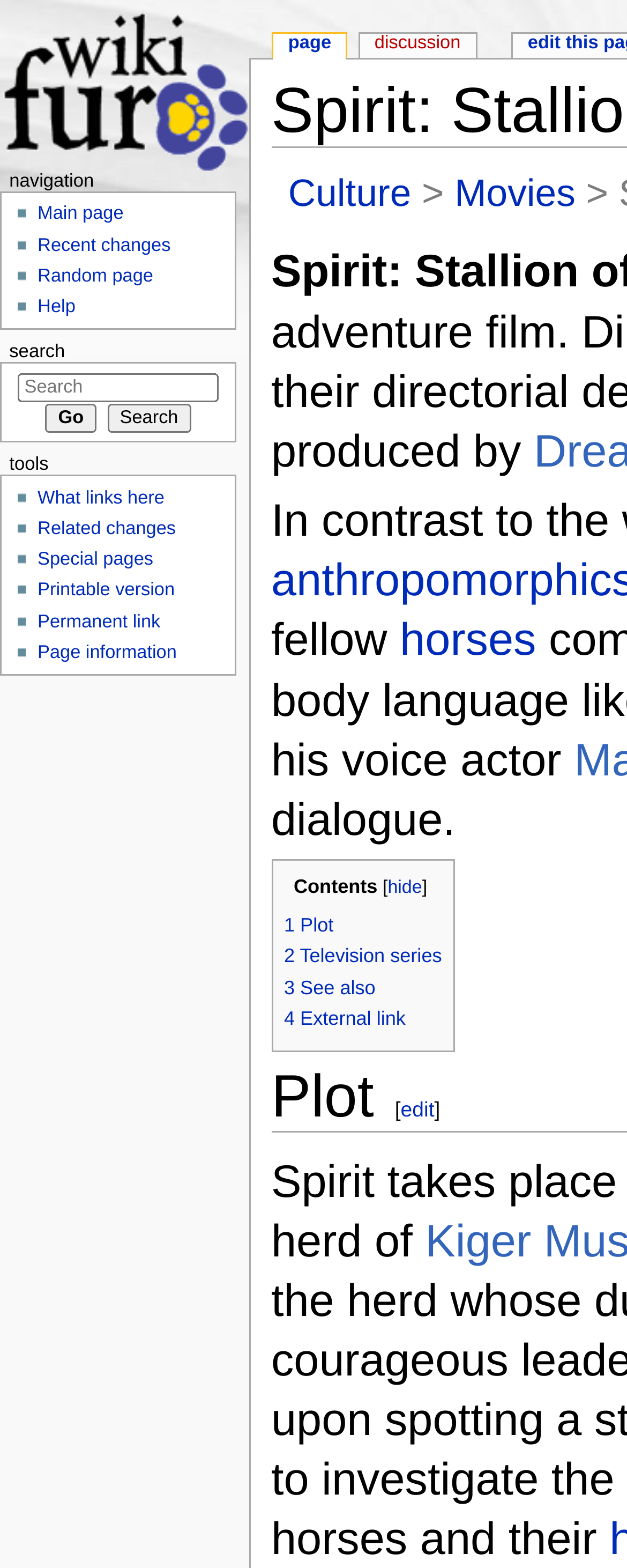Show me the bounding box coordinates of the clickable region to achieve the task as per the instruction: "Go to the Culture page".

[0.46, 0.111, 0.656, 0.138]